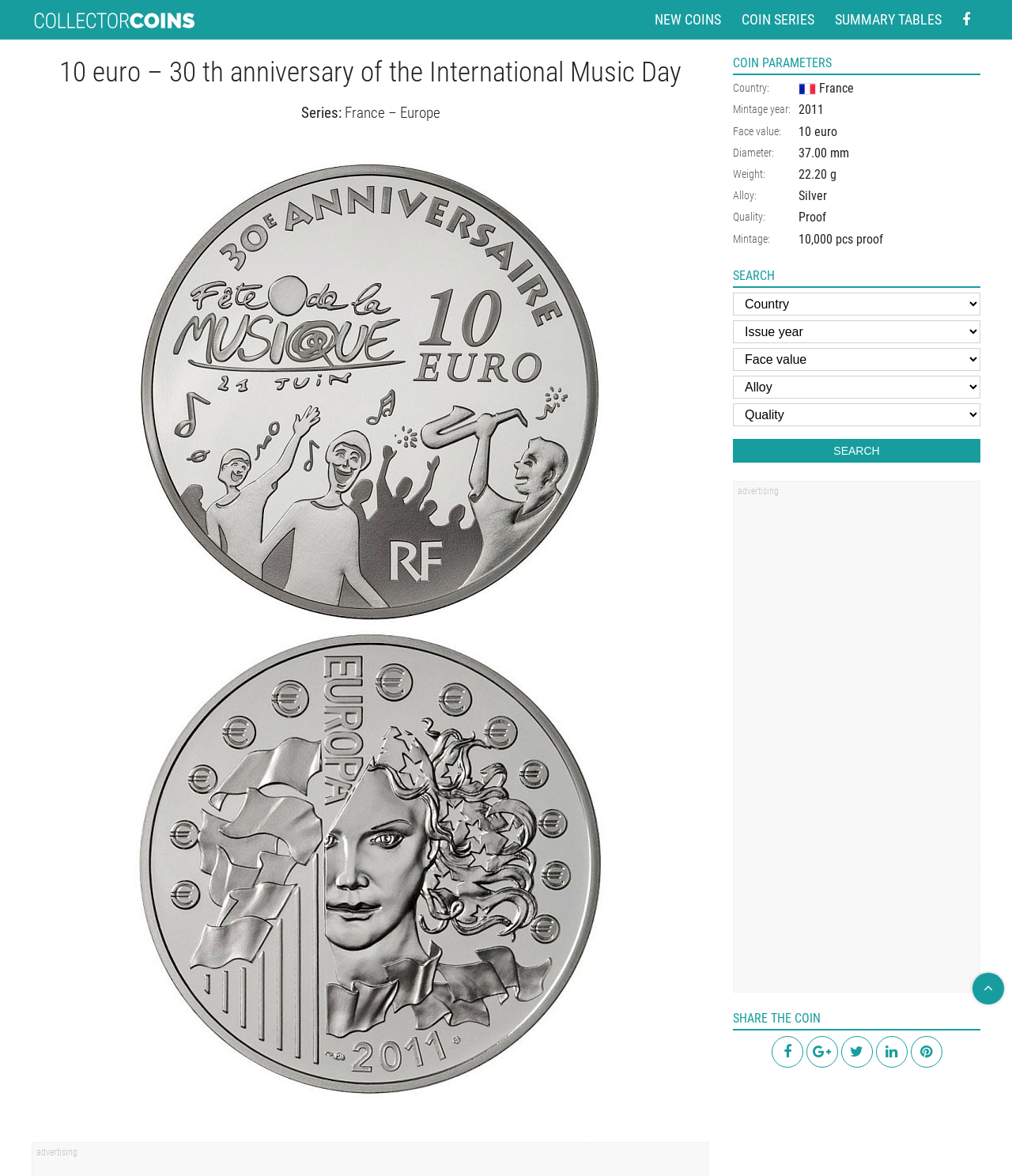Carefully examine the image and provide an in-depth answer to the question: What is the country of origin of the coin?

The country of origin of the coin can be found in the COIN PARAMETERS table, where it is listed as 'France' under the 'Country:' rowheader, and also in the heading '10 euro – 30 th anniversary of the International Music Day' as part of the series 'France – Europe'.